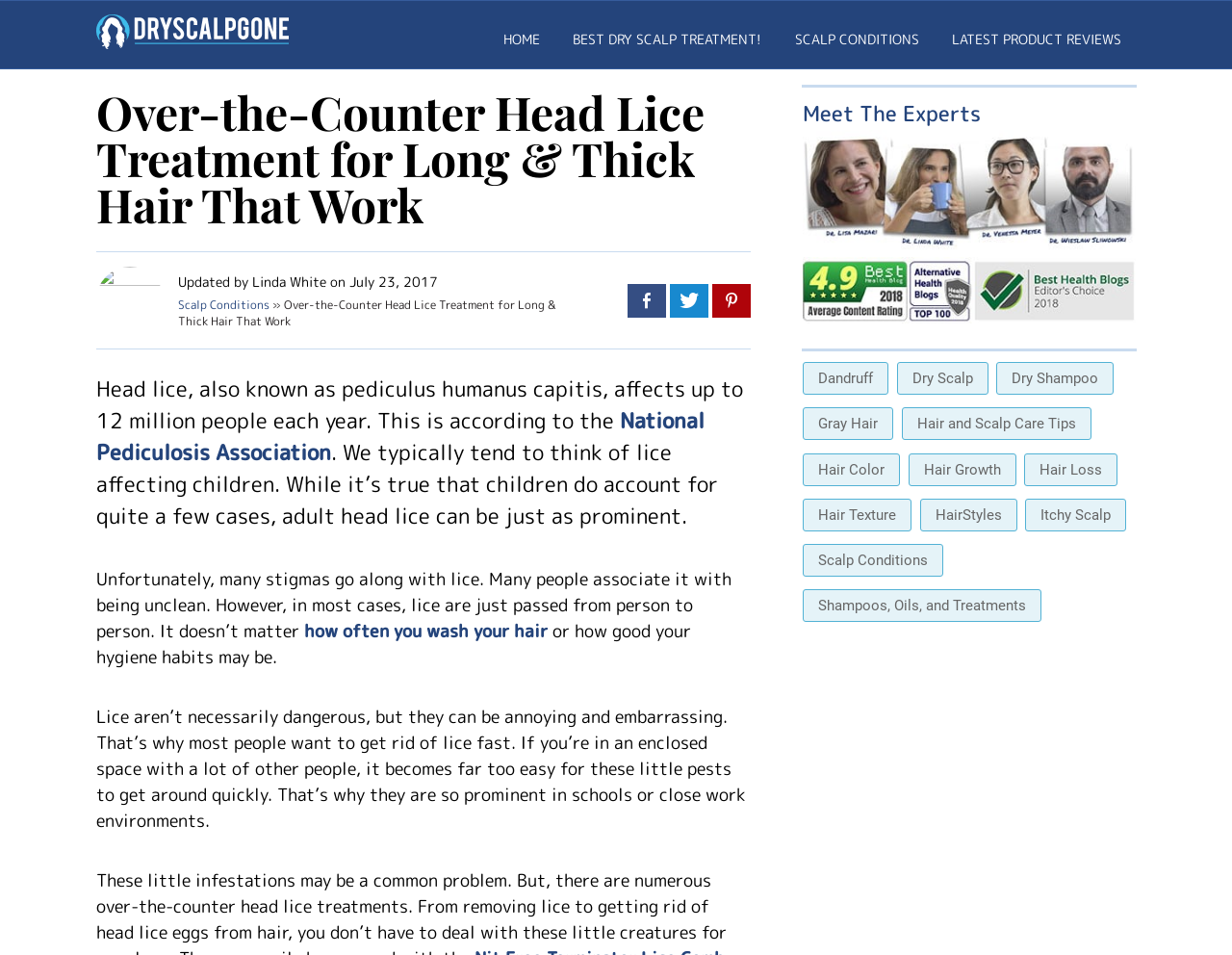Extract the main heading from the webpage content.

Over-the-Counter Head Lice Treatment for Long & Thick Hair That Work